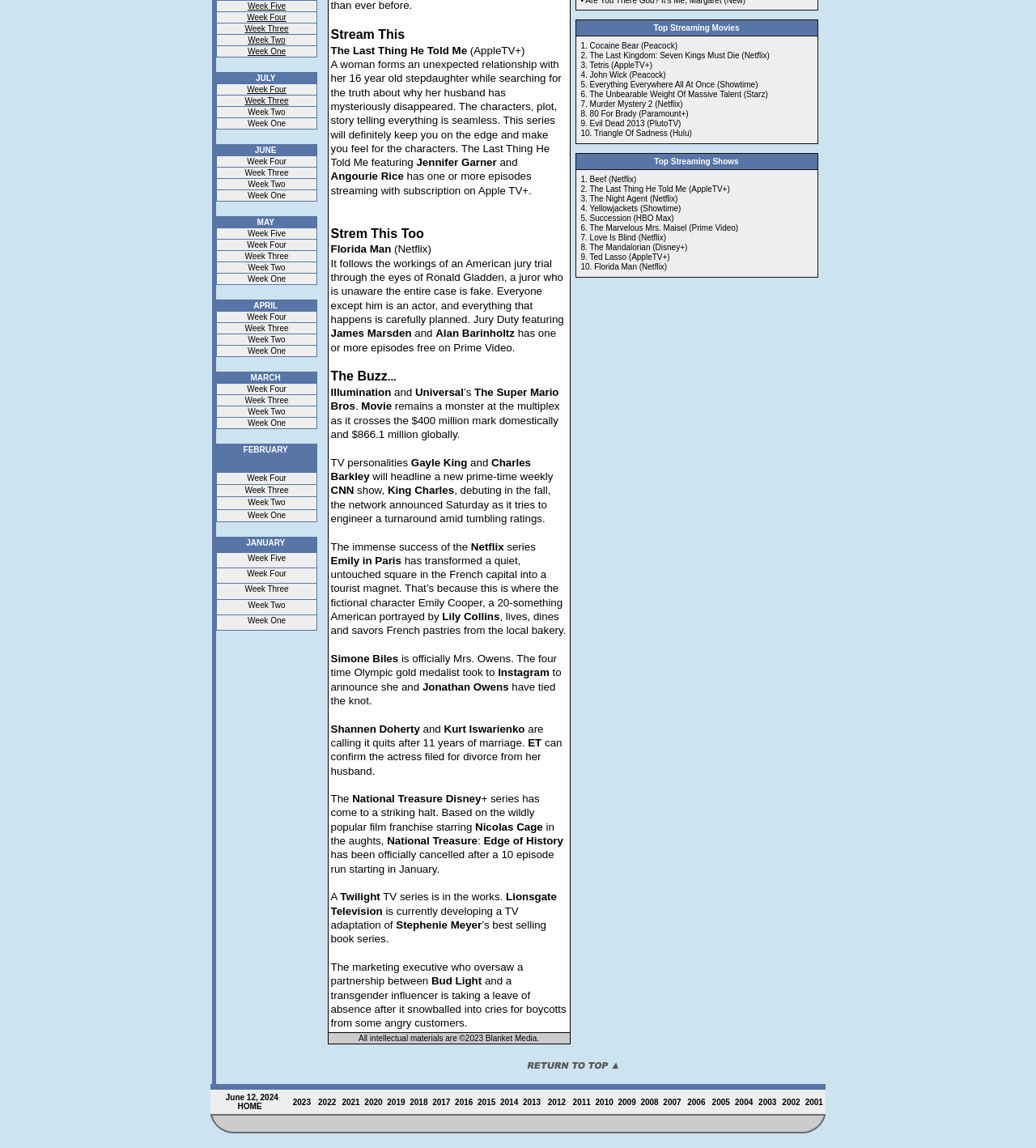Calculate the bounding box coordinates for the UI element based on the following description: "Week Two". Ensure the coordinates are four float numbers between 0 and 1, i.e., [left, top, right, bottom].

[0.239, 0.434, 0.276, 0.442]